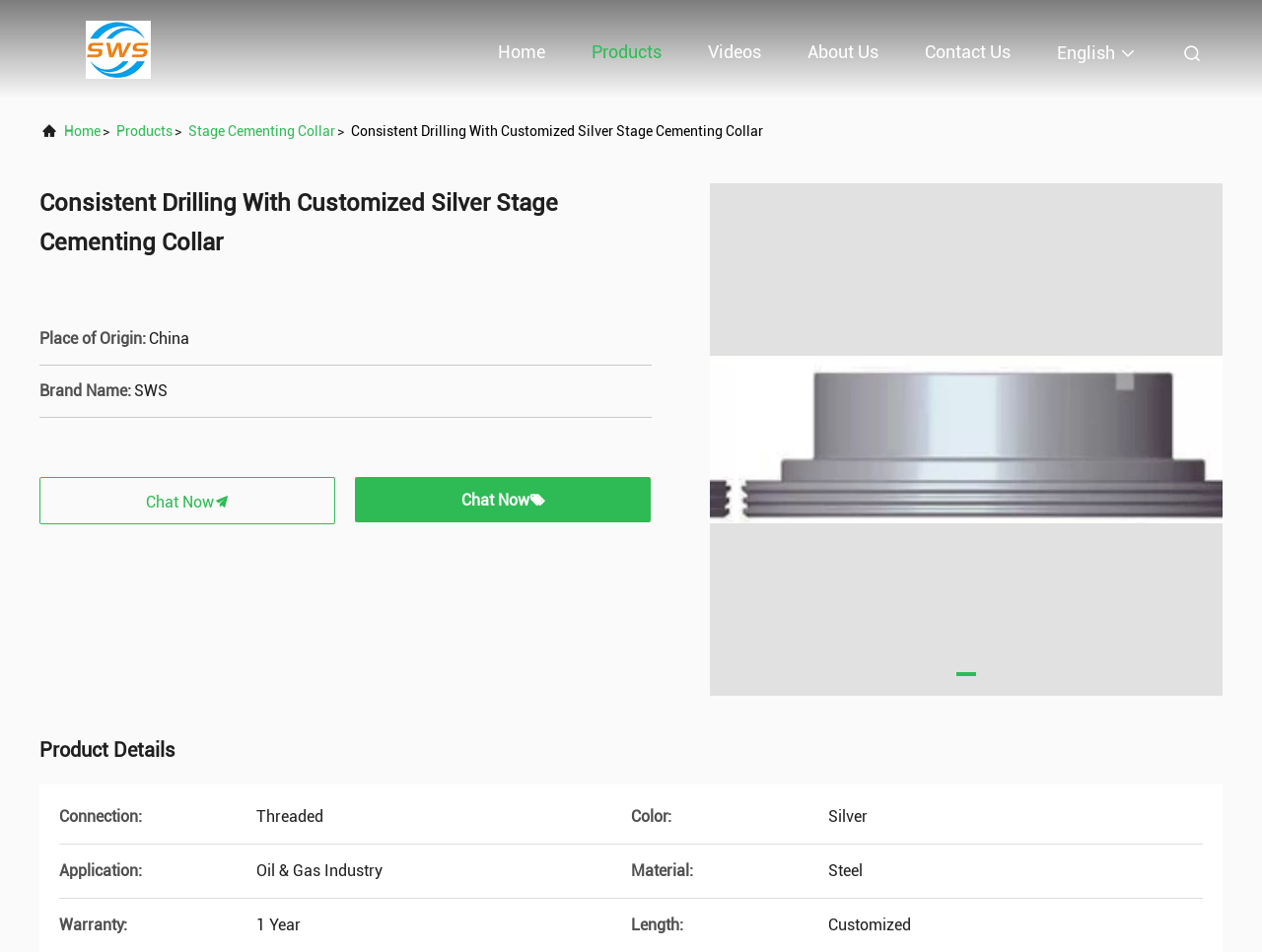Please indicate the bounding box coordinates for the clickable area to complete the following task: "View the 'Stage Cementing Collar' product". The coordinates should be specified as four float numbers between 0 and 1, i.e., [left, top, right, bottom].

[0.149, 0.12, 0.266, 0.155]